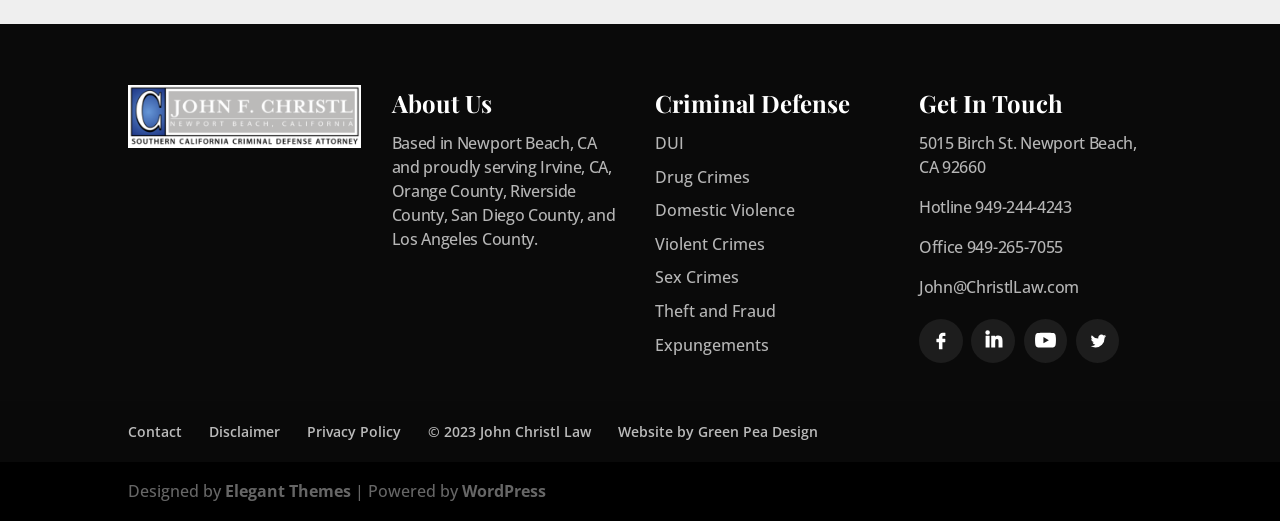Who designed the website? Based on the screenshot, please respond with a single word or phrase.

Green Pea Design